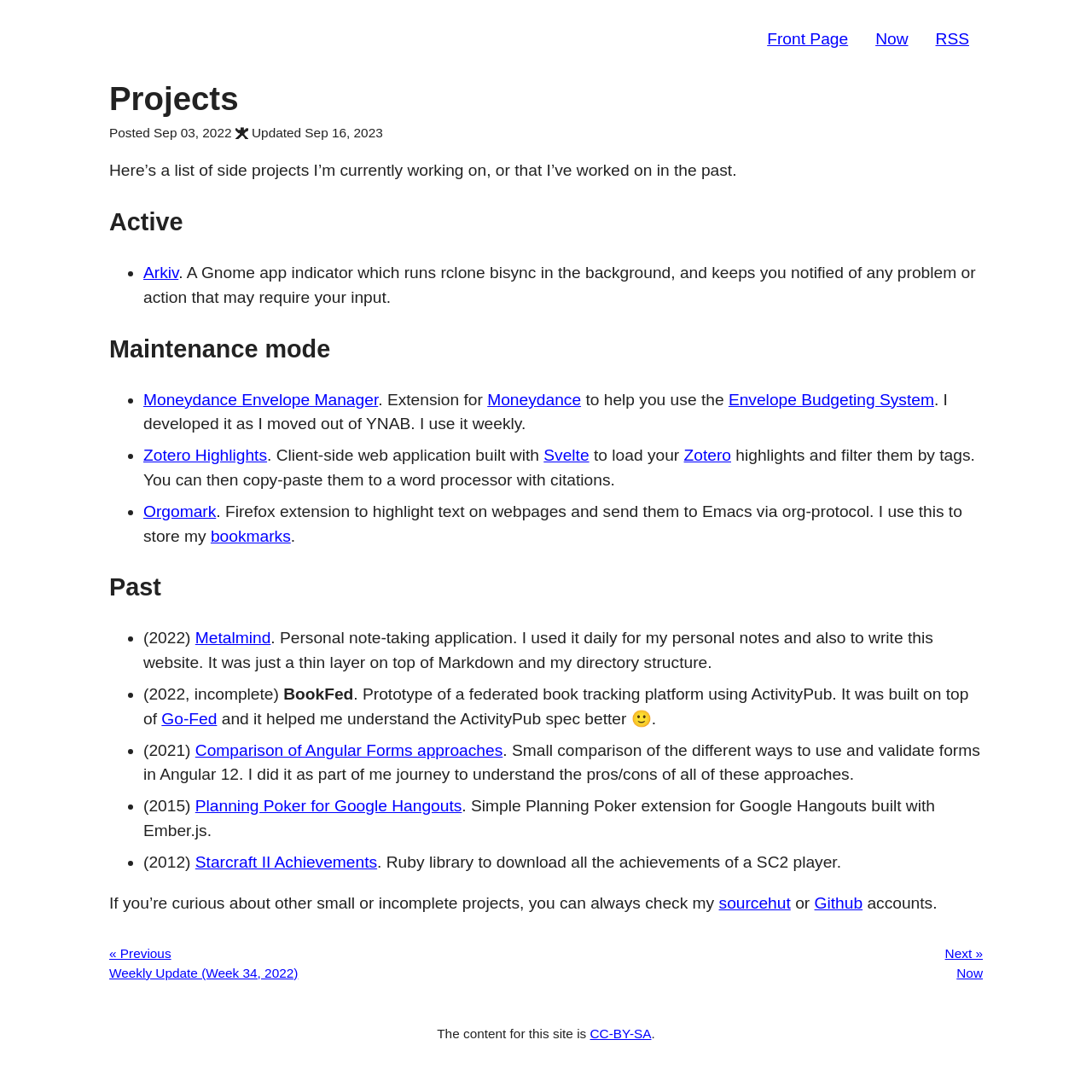What is the name of the federated book tracking platform?
Please look at the screenshot and answer in one word or a short phrase.

BookFed